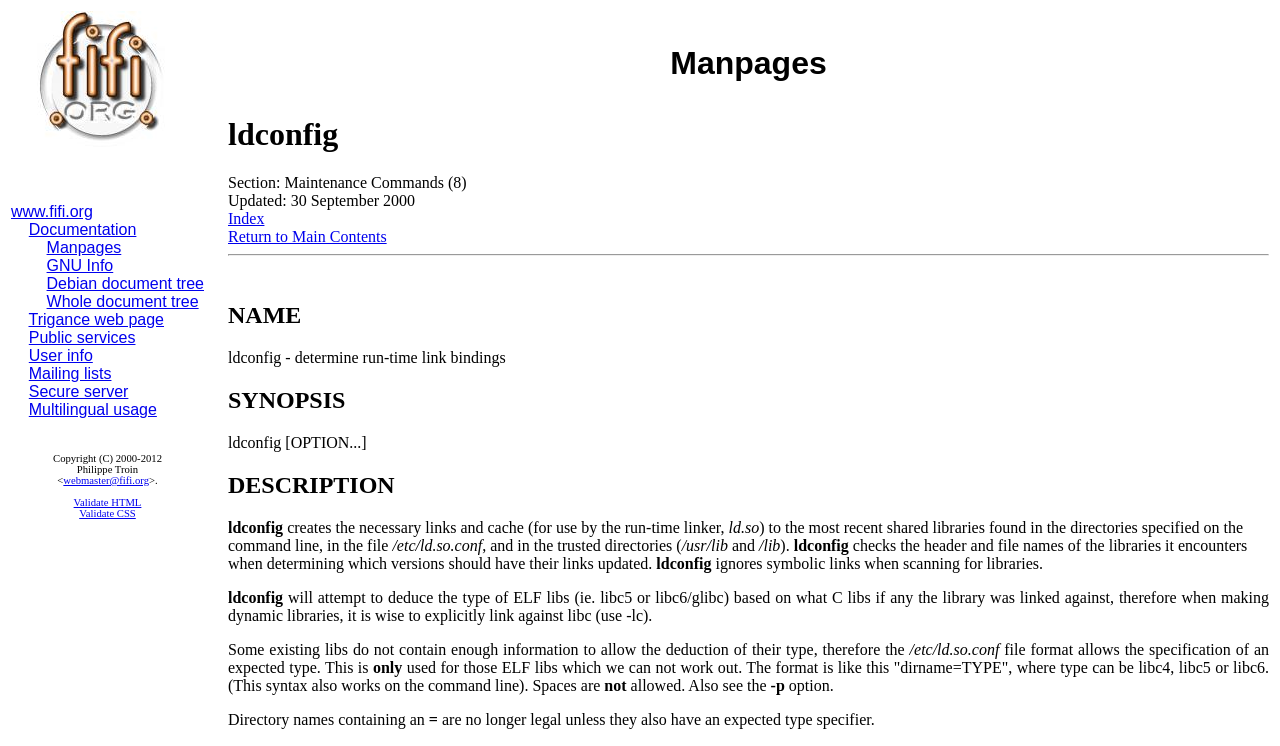Please identify the bounding box coordinates of the element I need to click to follow this instruction: "View the 'Whole document tree'".

[0.036, 0.393, 0.155, 0.416]